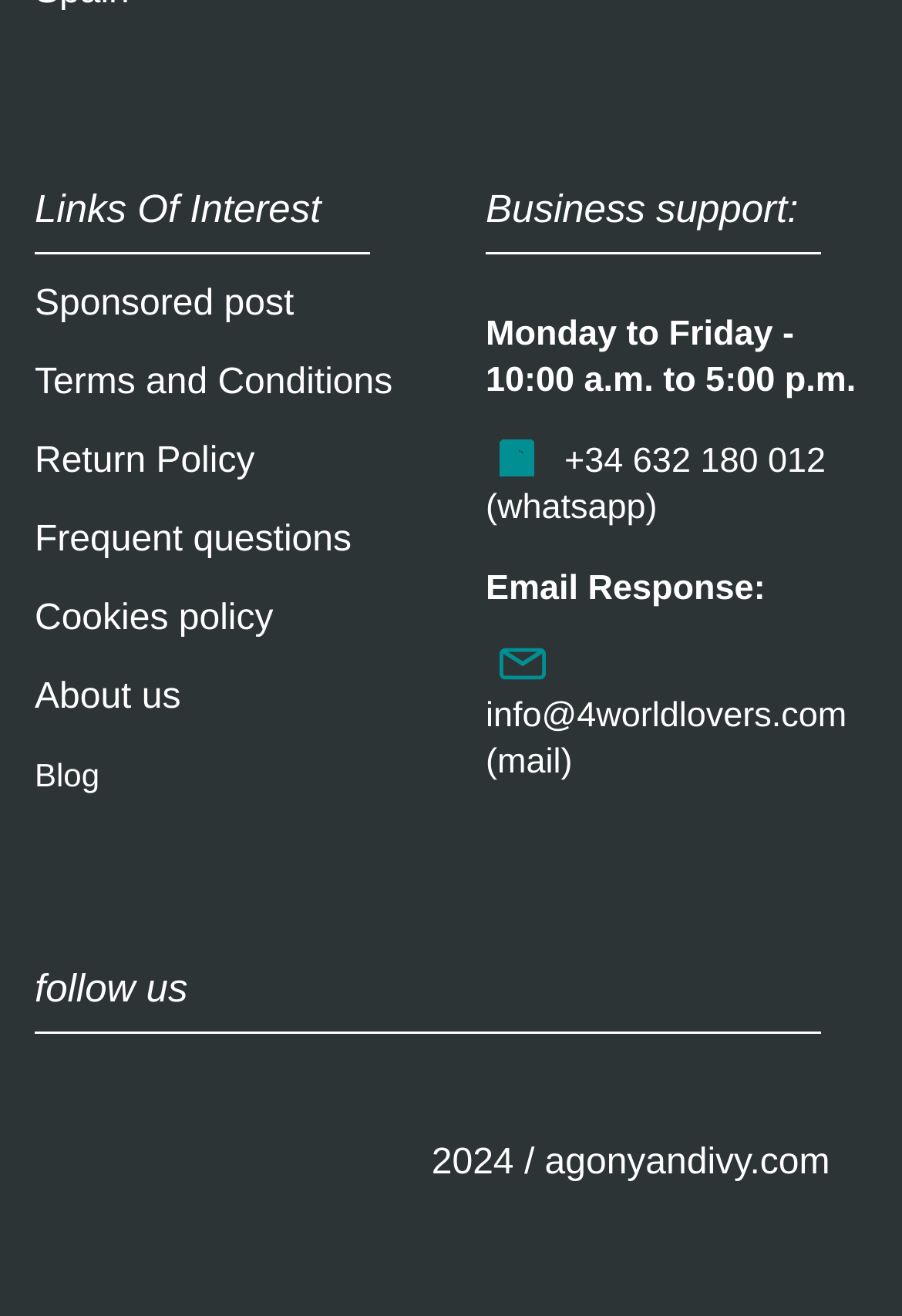Identify the bounding box for the UI element described as: "Cookies policy". Ensure the coordinates are four float numbers between 0 and 1, formatted as [left, top, right, bottom].

[0.038, 0.455, 0.303, 0.485]